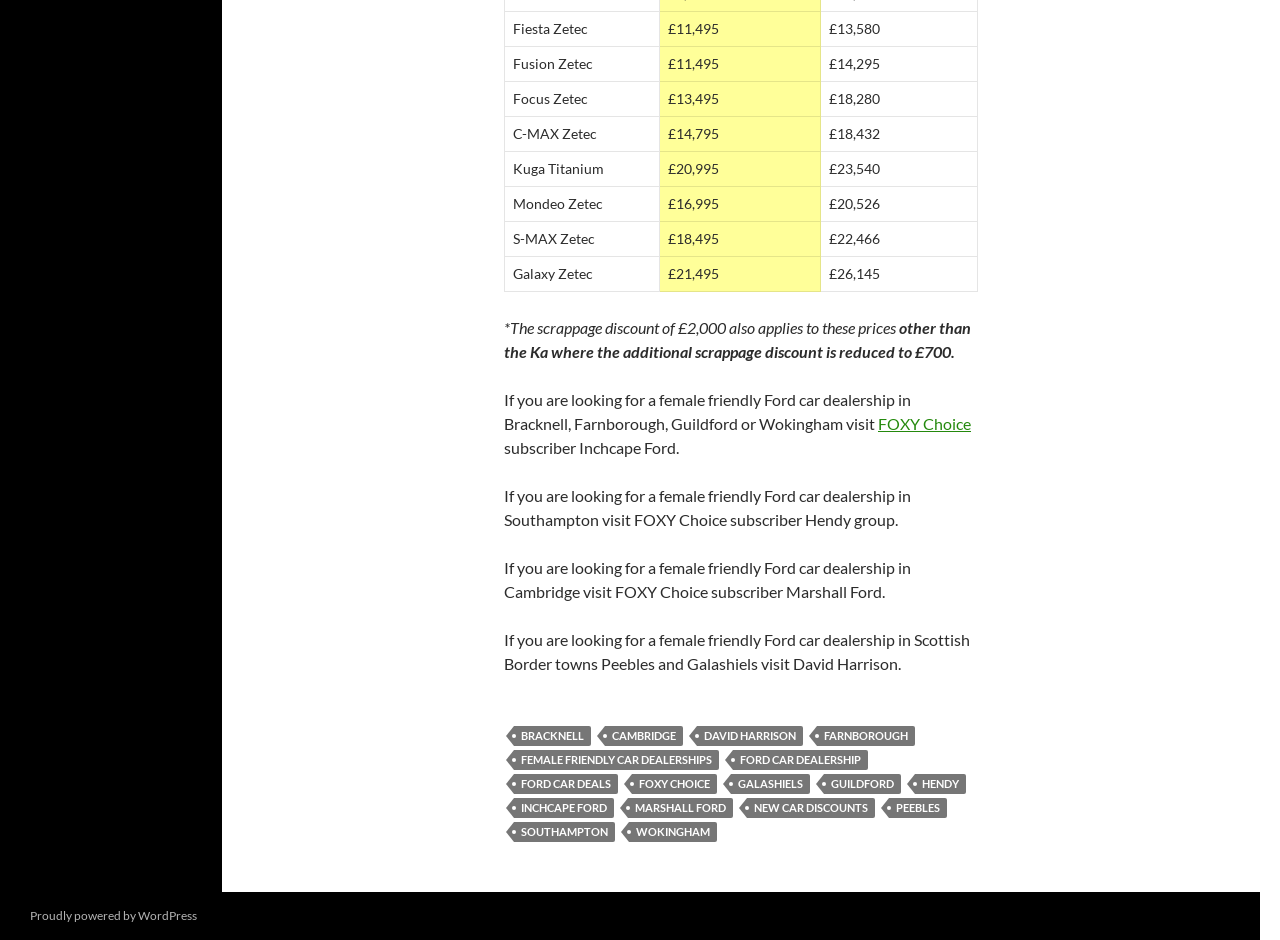Please find the bounding box coordinates for the clickable element needed to perform this instruction: "Check new car discounts".

[0.584, 0.849, 0.684, 0.87]